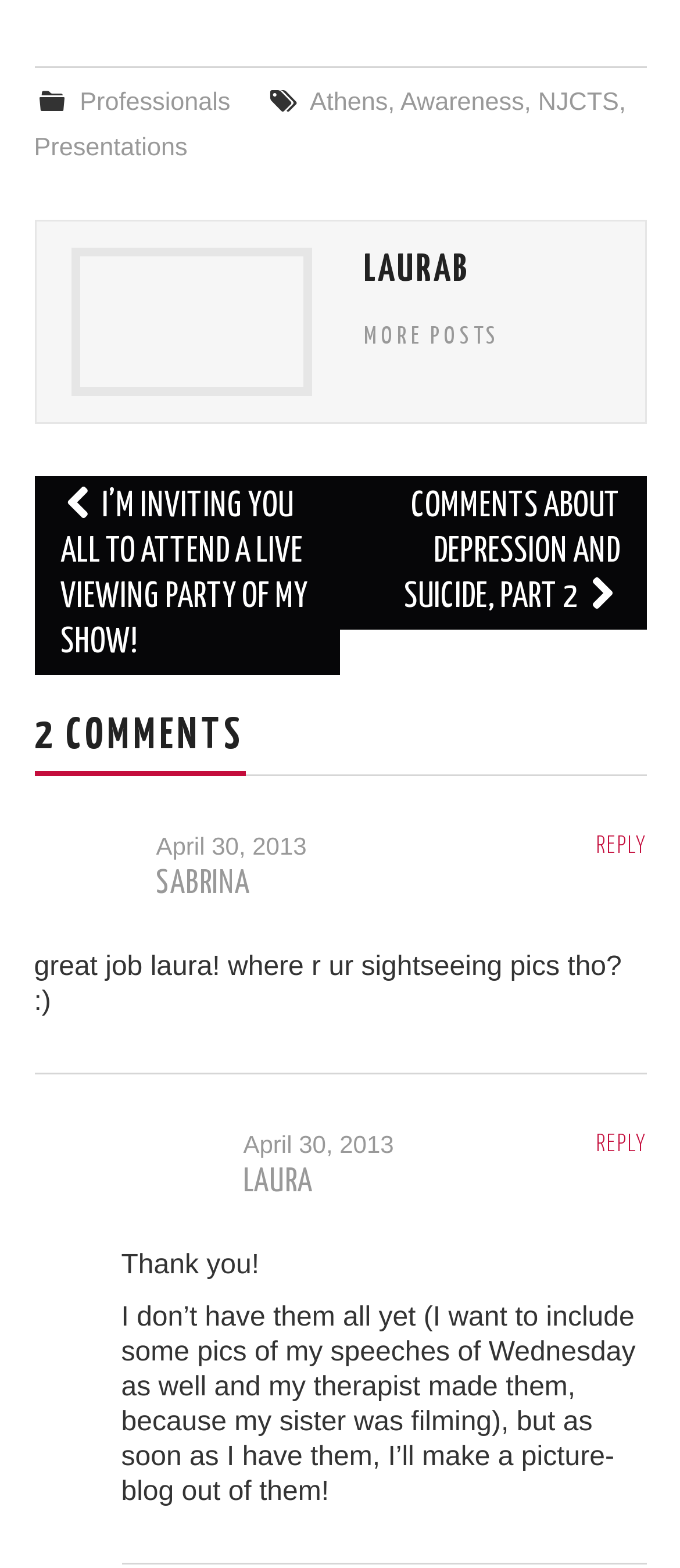Using the provided element description, identify the bounding box coordinates as (top-left x, top-left y, bottom-right x, bottom-right y). Ensure all values are between 0 and 1. Description: April 30, 2013

[0.358, 0.721, 0.579, 0.739]